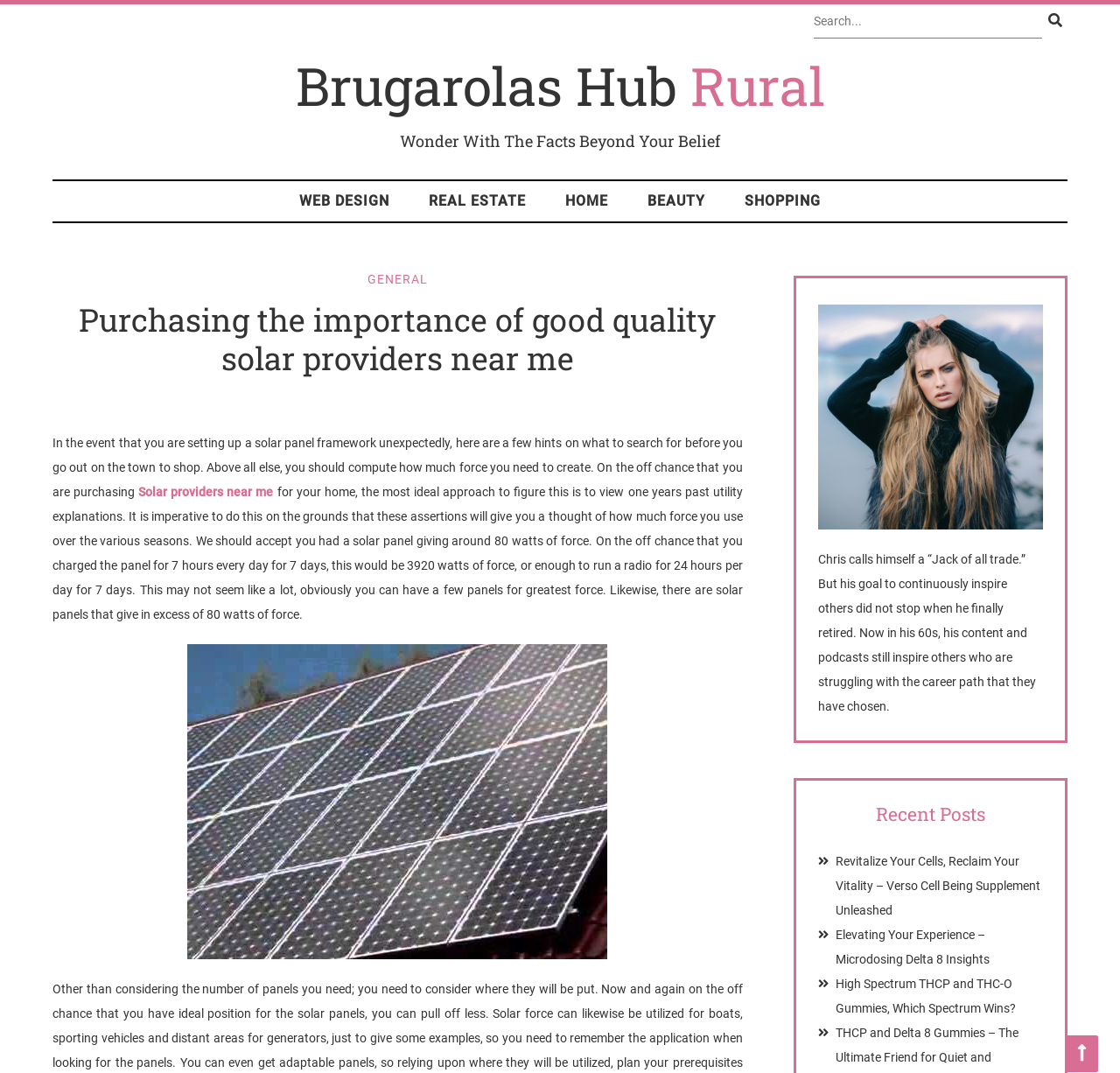Determine the bounding box coordinates of the UI element that matches the following description: "Real Estate". The coordinates should be four float numbers between 0 and 1 in the format [left, top, right, bottom].

[0.366, 0.168, 0.486, 0.206]